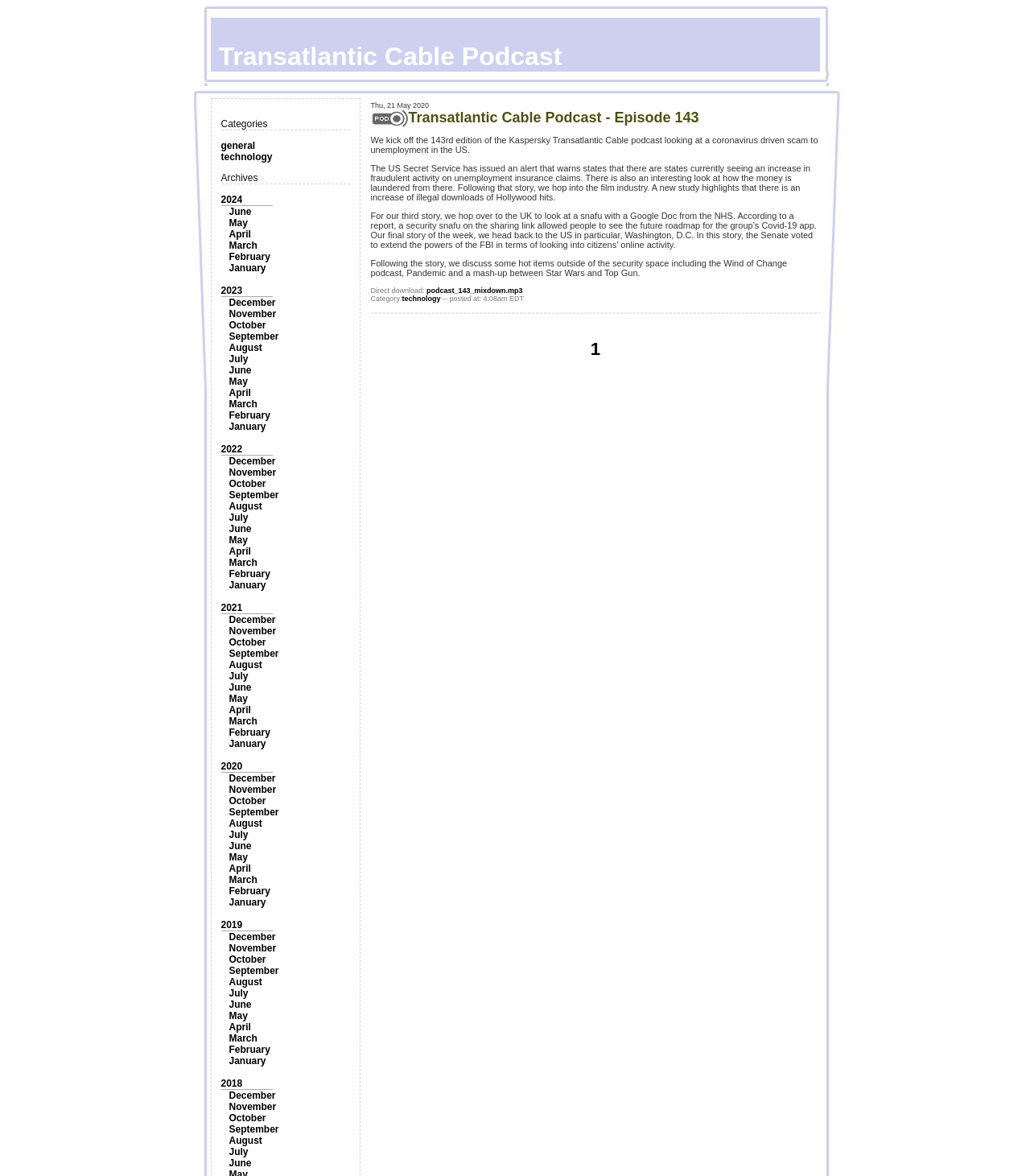Locate the UI element described by Comments and provide its bounding box coordinates. Use the format (top-left x, top-left y, bottom-right x, bottom-right y) with all values as floating point numbers between 0 and 1.

None